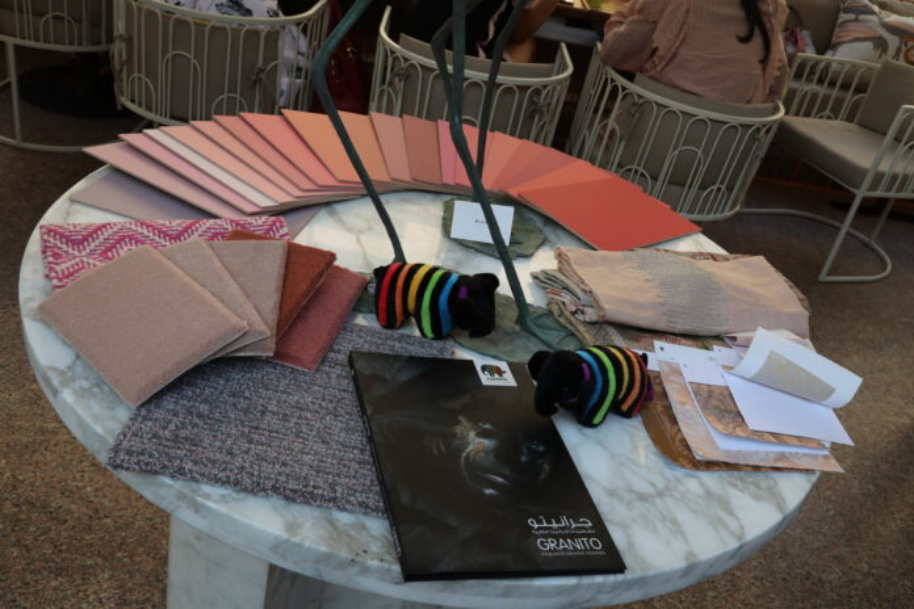What type of environment is suggested by the soft seating?
Please respond to the question thoroughly and include all relevant details.

The presence of soft seating in the background of the image implies a comfortable environment, which is suitable for discussion or presentation, reflecting a creative space focused on design and innovation.